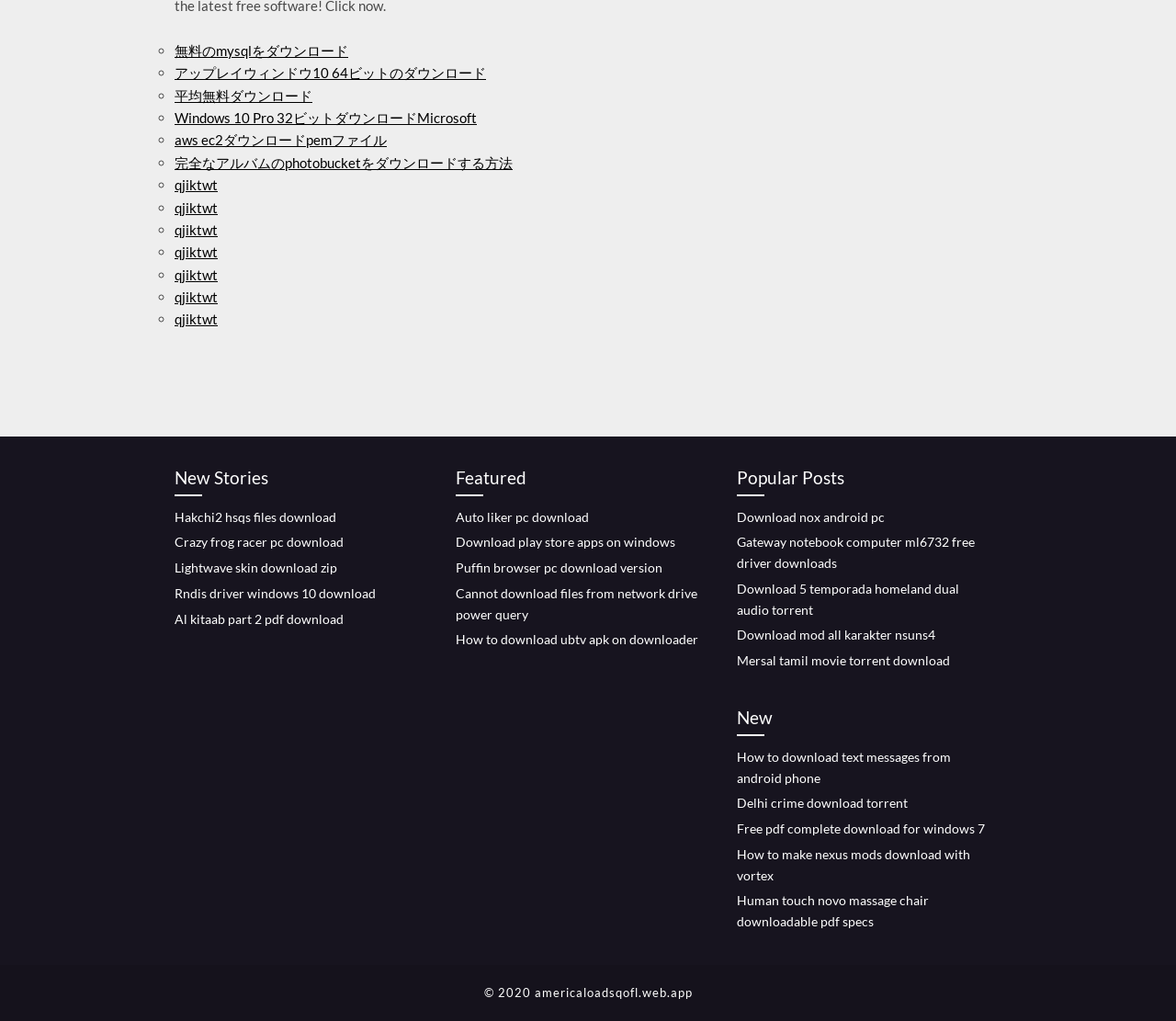Determine the bounding box coordinates of the element that should be clicked to execute the following command: "view new stories".

[0.148, 0.454, 0.359, 0.486]